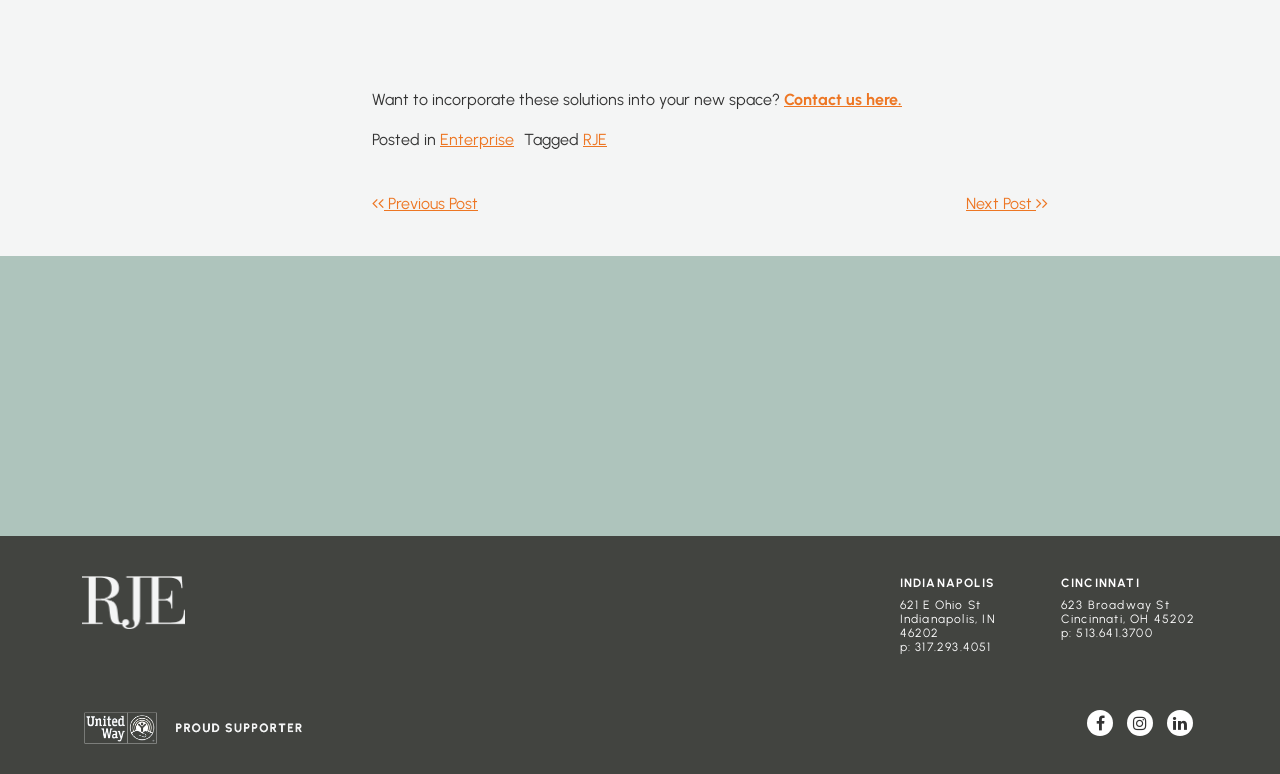Provide your answer in a single word or phrase: 
How many locations are listed on the webpage?

2